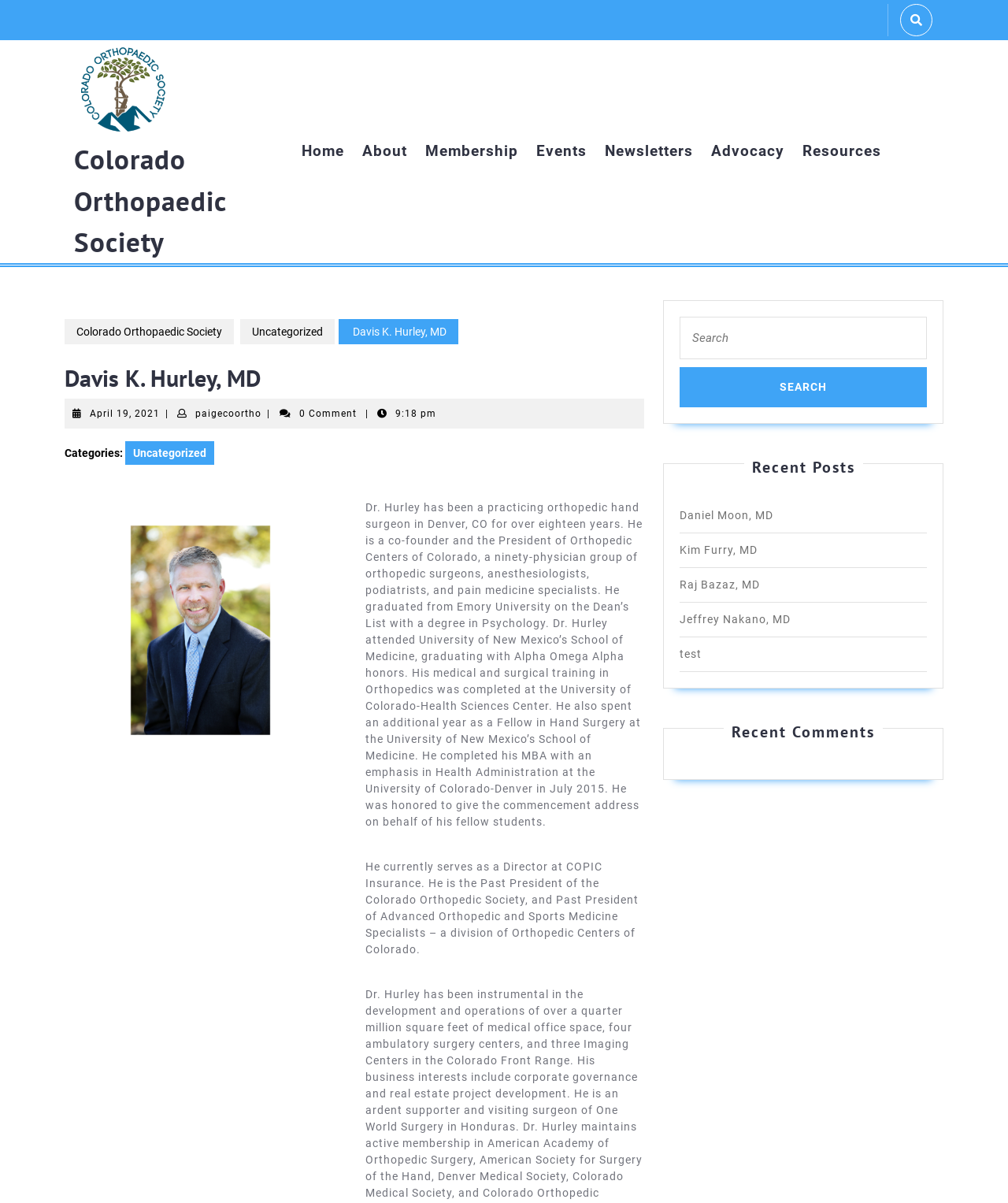What is the title of the first recent post?
Use the information from the image to give a detailed answer to the question.

The recent posts section is located at the bottom of the webpage and the first post is titled 'Daniel Moon, MD', which is a link element.